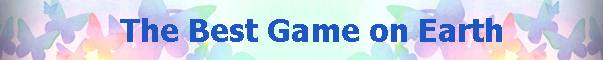Create an elaborate description of the image, covering every aspect.

The image showcases a vibrant banner with the text "The Best Game on Earth" prominently displayed in bold blue letters. The background features a soft, pastel color scheme with delicate butterfly motifs, evoking a sense of beauty and tranquility. This design aligns with the theme of transformation and positivity, reinforcing the message associated with the concept of a new, constructive approach to life. The banner serves as an inviting visual element, likely leading into a discussion or promotion of innovative ideas aimed at fostering peace, health, and prosperity on a global scale.